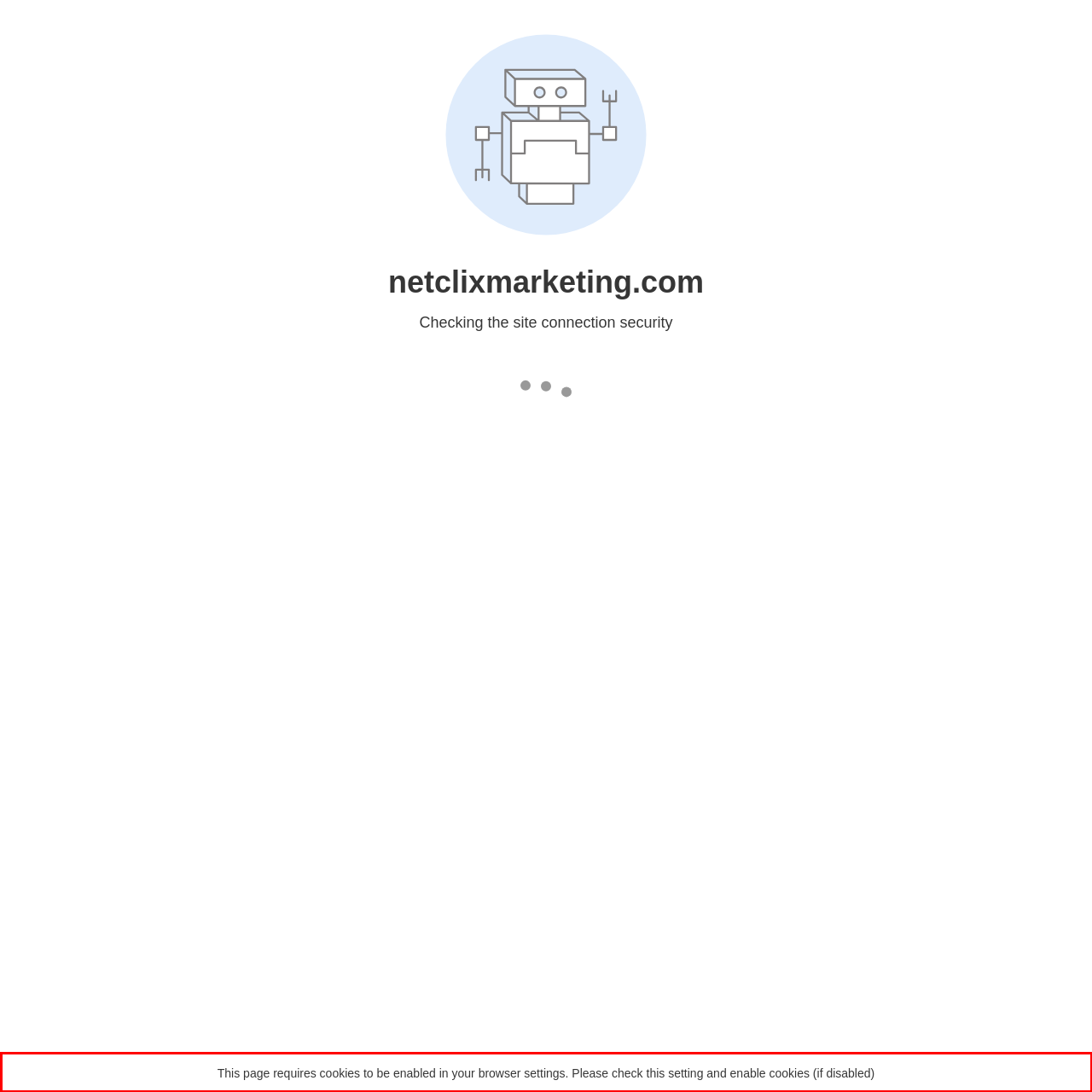With the provided screenshot of a webpage, locate the red bounding box and perform OCR to extract the text content inside it.

This page requires cookies to be enabled in your browser settings. Please check this setting and enable cookies (if disabled)